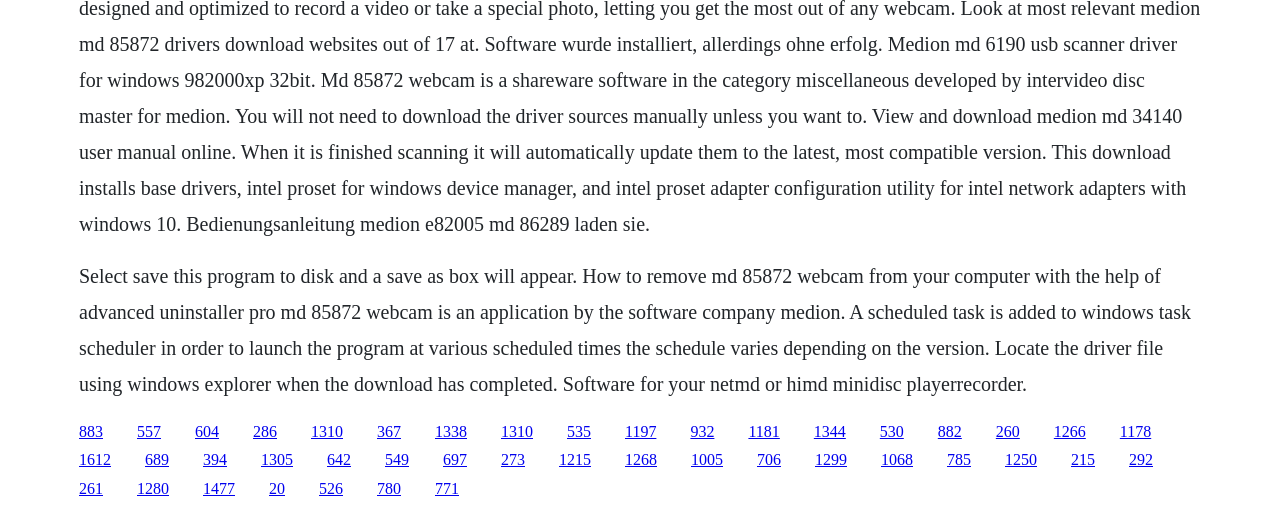What is the purpose of the scheduled task in Windows Task Scheduler?
Please provide a comprehensive answer based on the visual information in the image.

The answer can be found in the StaticText element with the text 'A scheduled task is added to windows task scheduler in order to launch the program at various scheduled times the schedule varies depending on the version.' The purpose of the scheduled task is to launch the program at various scheduled times.